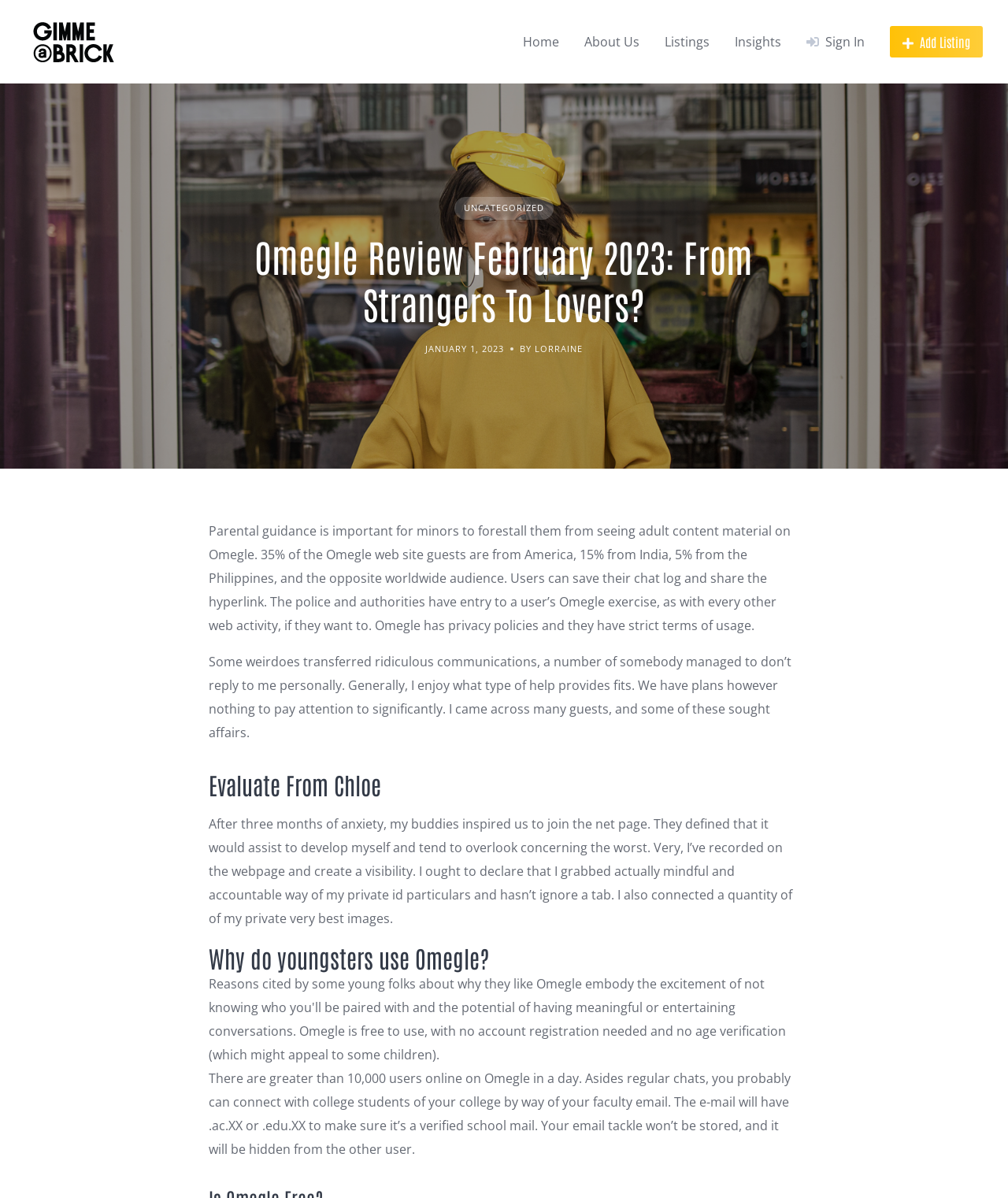What is the minimum requirement to connect with college students on Omegle?
Answer with a single word or short phrase according to what you see in the image.

Verified school email